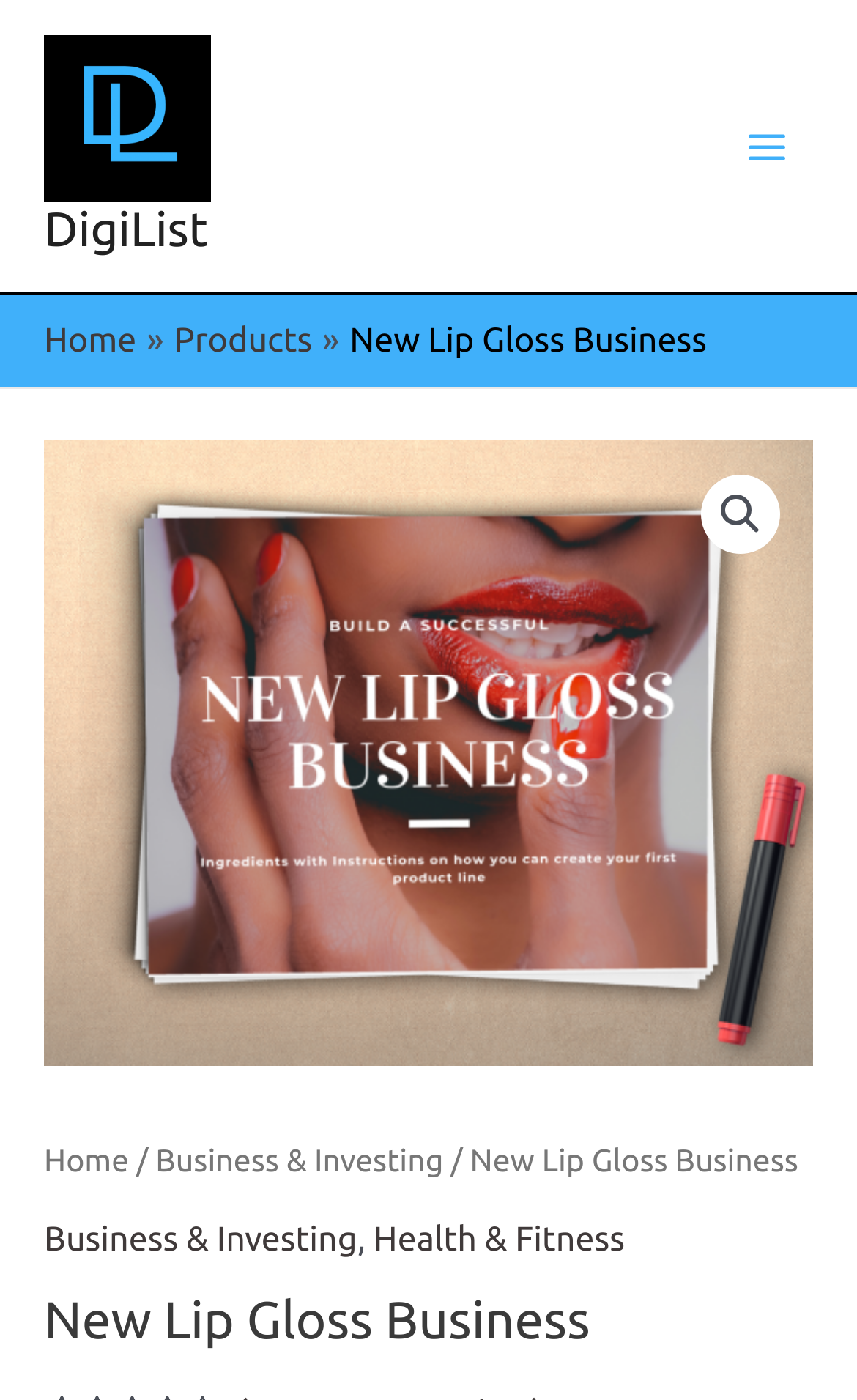Using the description "Business & Investing", predict the bounding box of the relevant HTML element.

[0.051, 0.871, 0.417, 0.898]